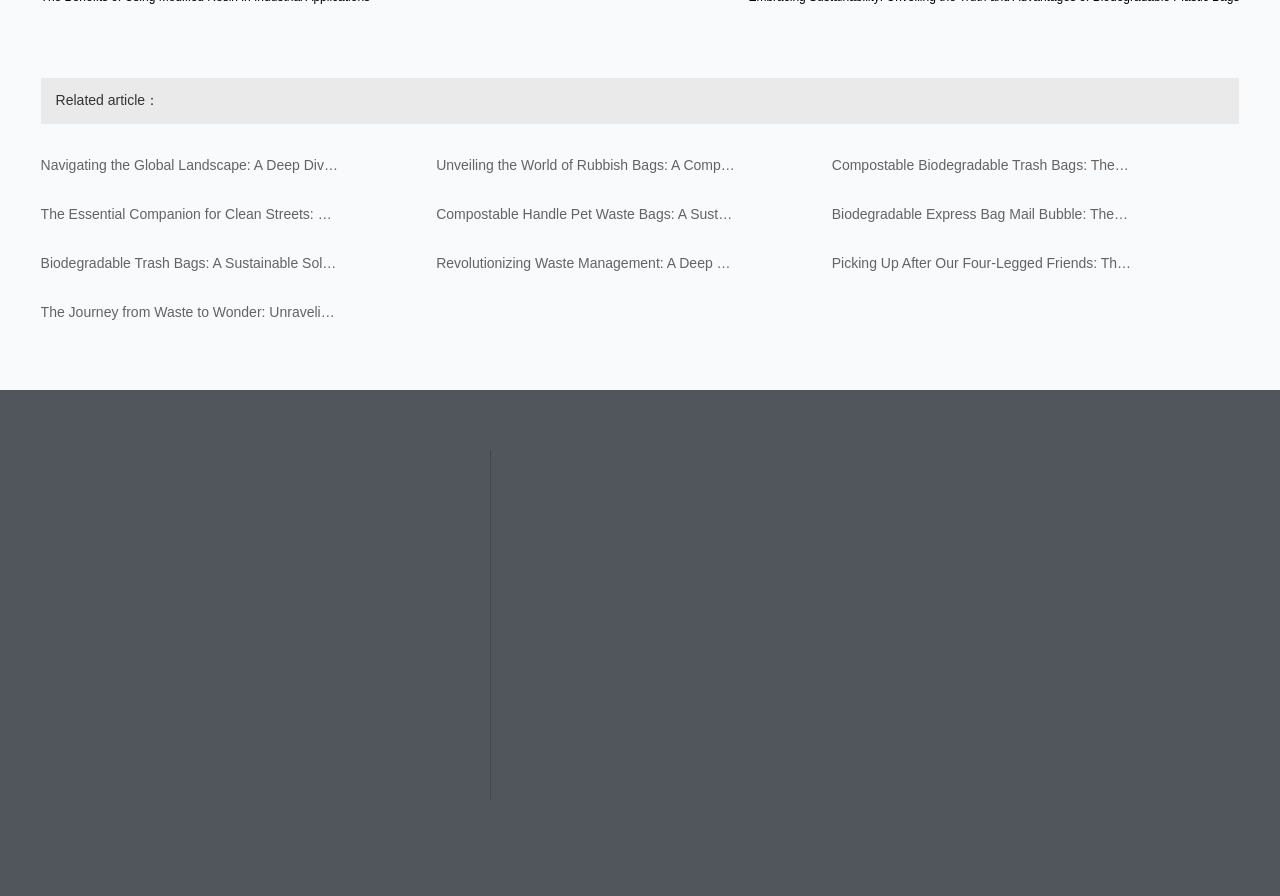Please determine the bounding box coordinates of the element's region to click in order to carry out the following instruction: "Find out about biodegradable express bag mail bubble". The coordinates should be four float numbers between 0 and 1, i.e., [left, top, right, bottom].

[0.65, 0.226, 0.884, 0.251]